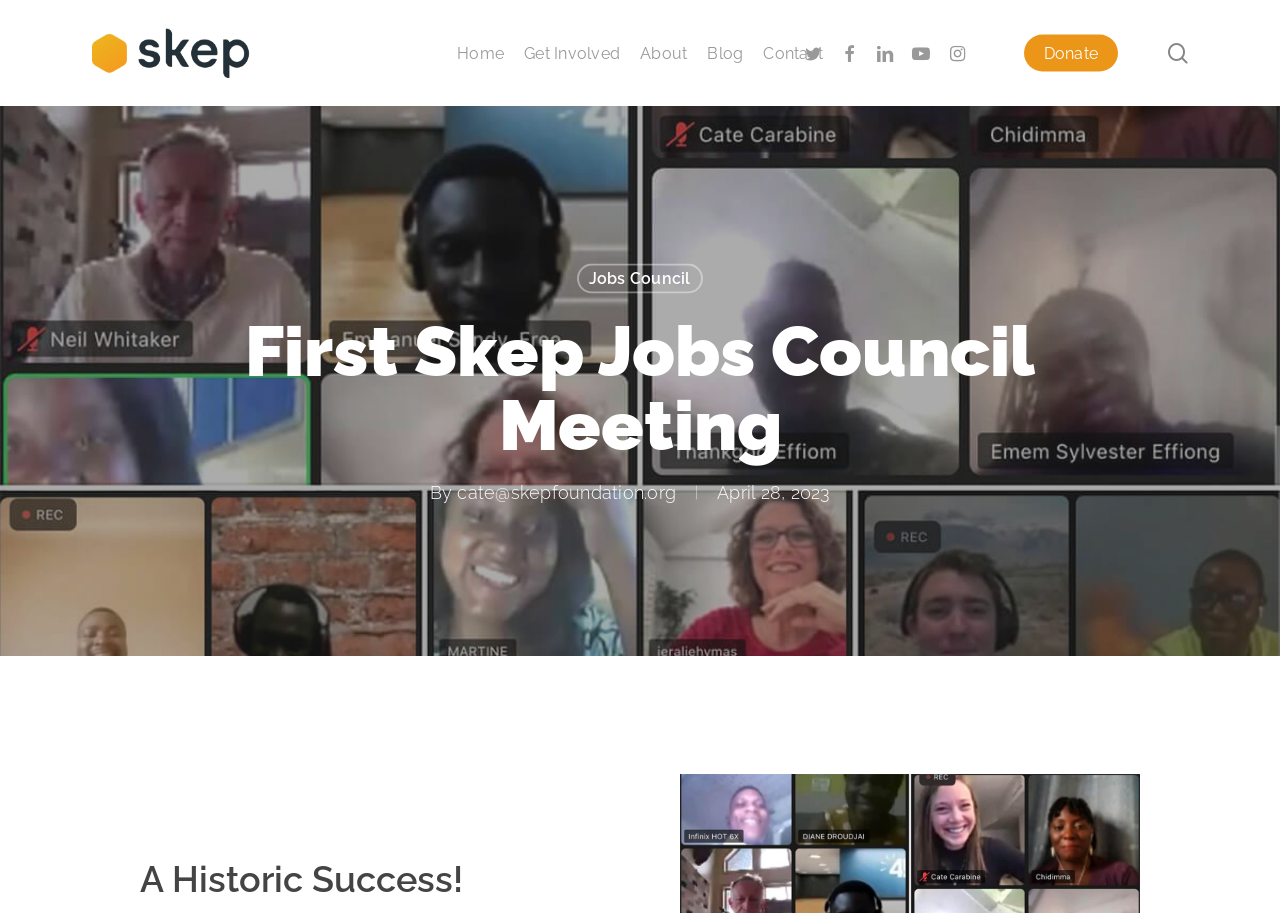Identify the bounding box coordinates of the clickable region required to complete the instruction: "Go to Home page". The coordinates should be given as four float numbers within the range of 0 and 1, i.e., [left, top, right, bottom].

[0.357, 0.049, 0.394, 0.067]